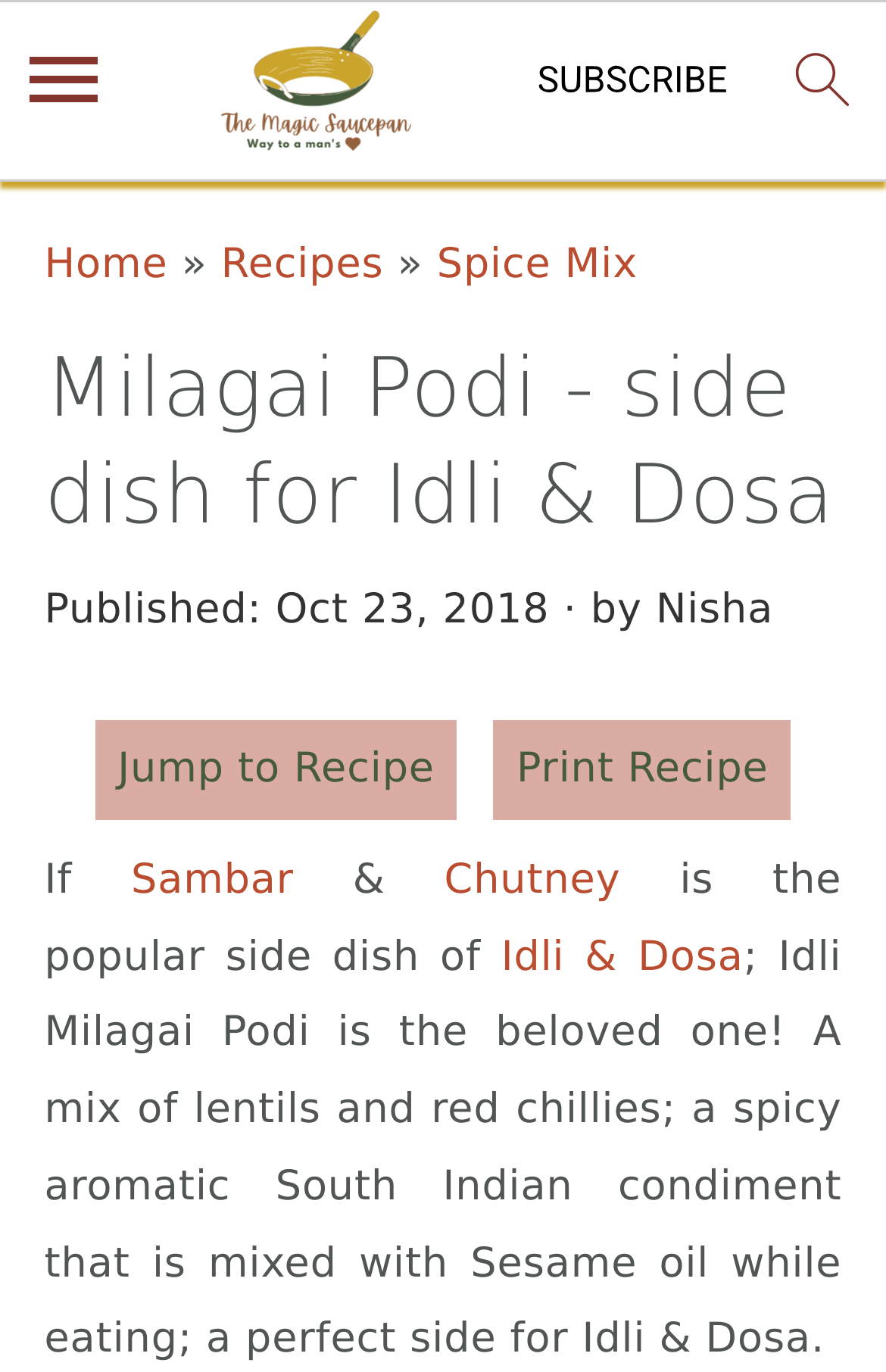Find the bounding box coordinates of the area to click in order to follow the instruction: "Go to the home page".

[0.05, 0.175, 0.189, 0.21]